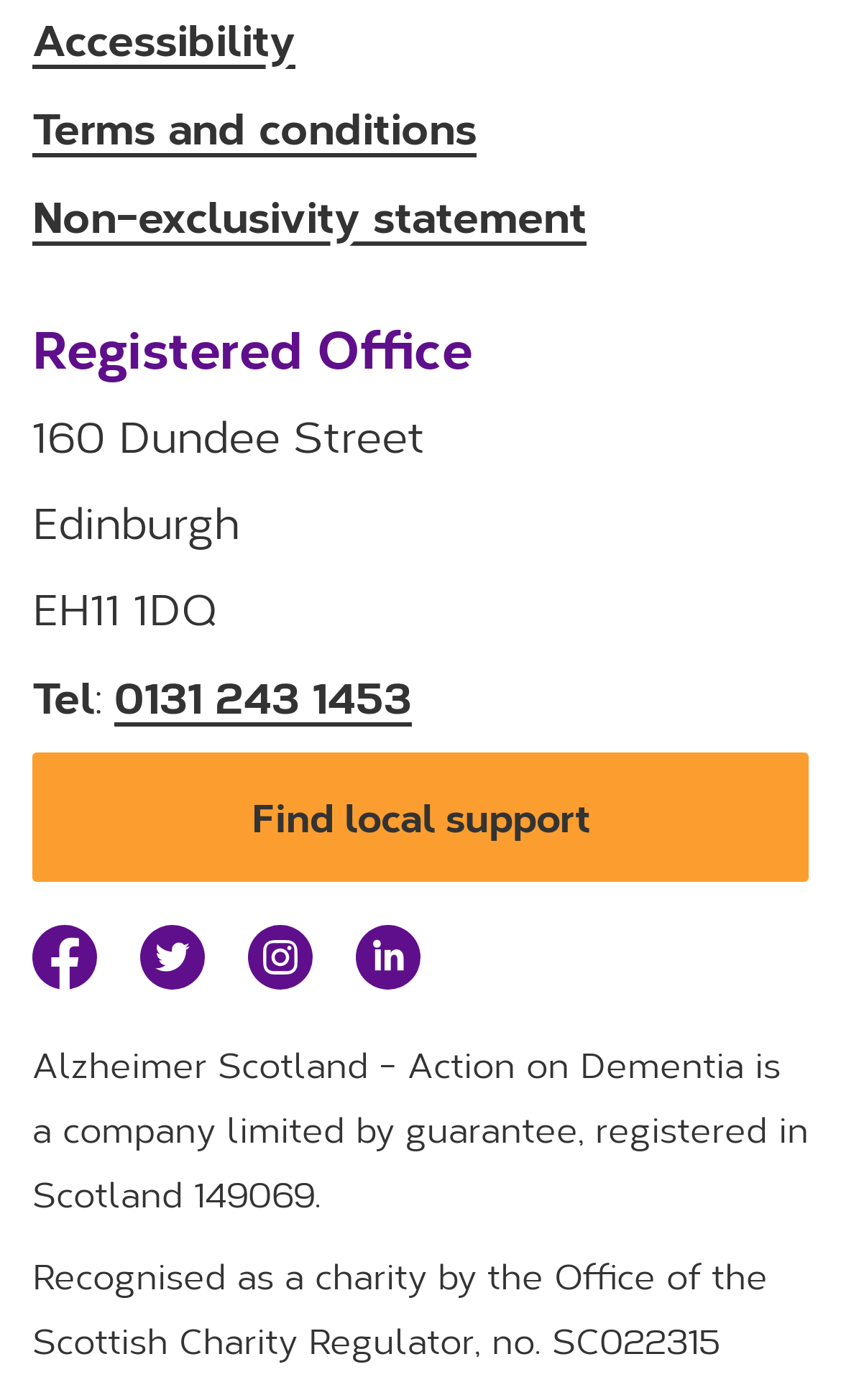Determine the bounding box coordinates of the area to click in order to meet this instruction: "Call the office".

[0.136, 0.475, 0.49, 0.518]